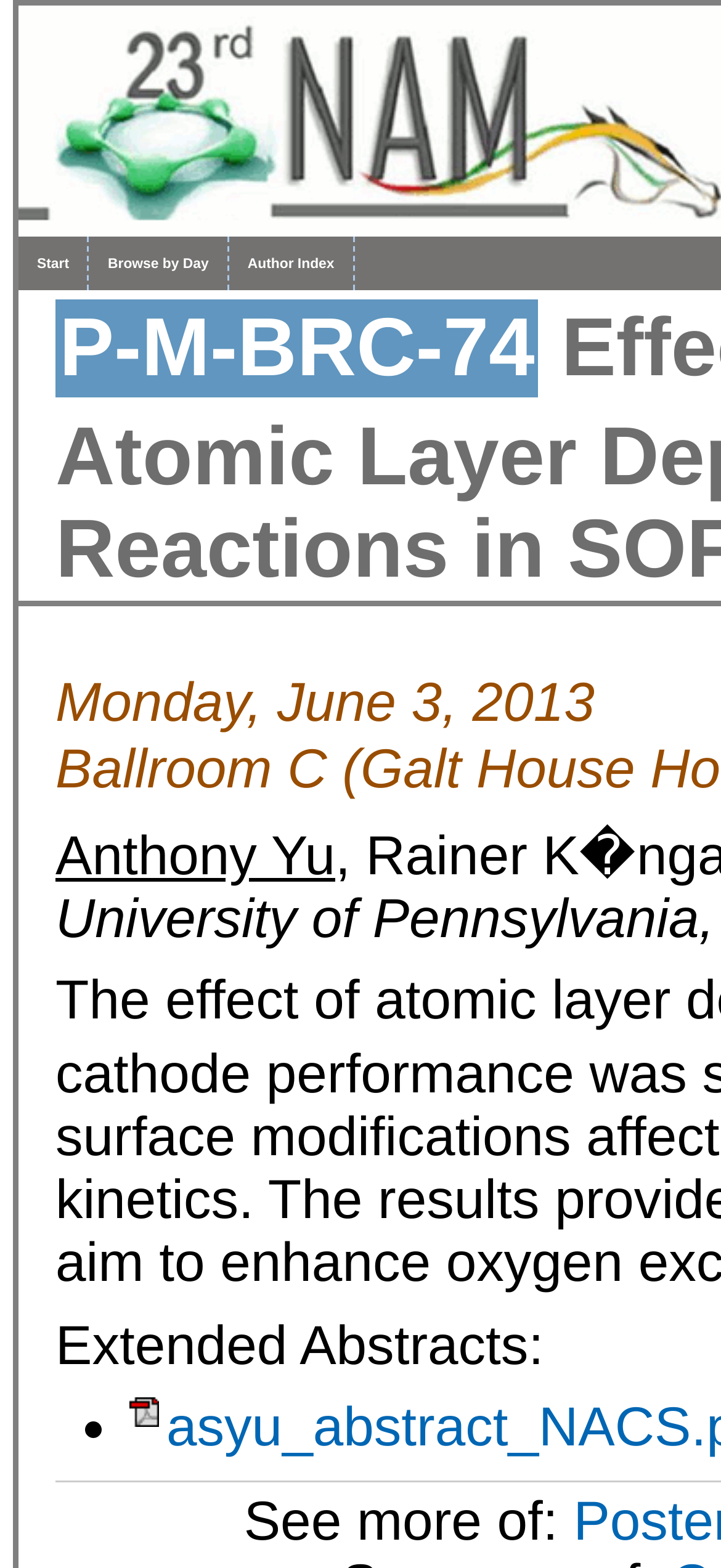Respond with a single word or phrase:
What is the symbol used for the list marker?

•